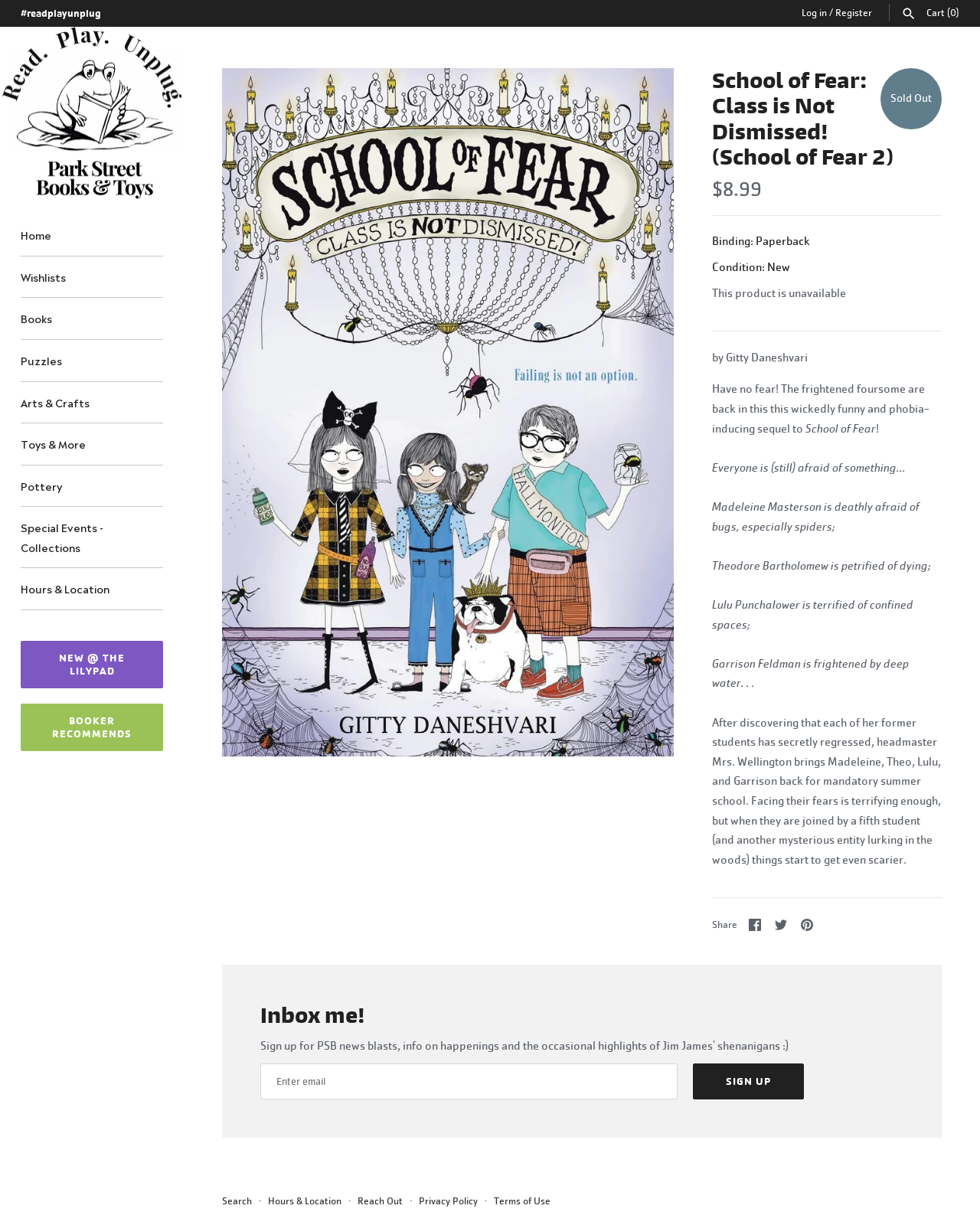Determine the bounding box coordinates for the UI element described. Format the coordinates as (top-left x, top-left y, bottom-right x, bottom-right y) and ensure all values are between 0 and 1. Element description: title="Park Street Books & Toys"

[0.0, 0.022, 0.188, 0.163]